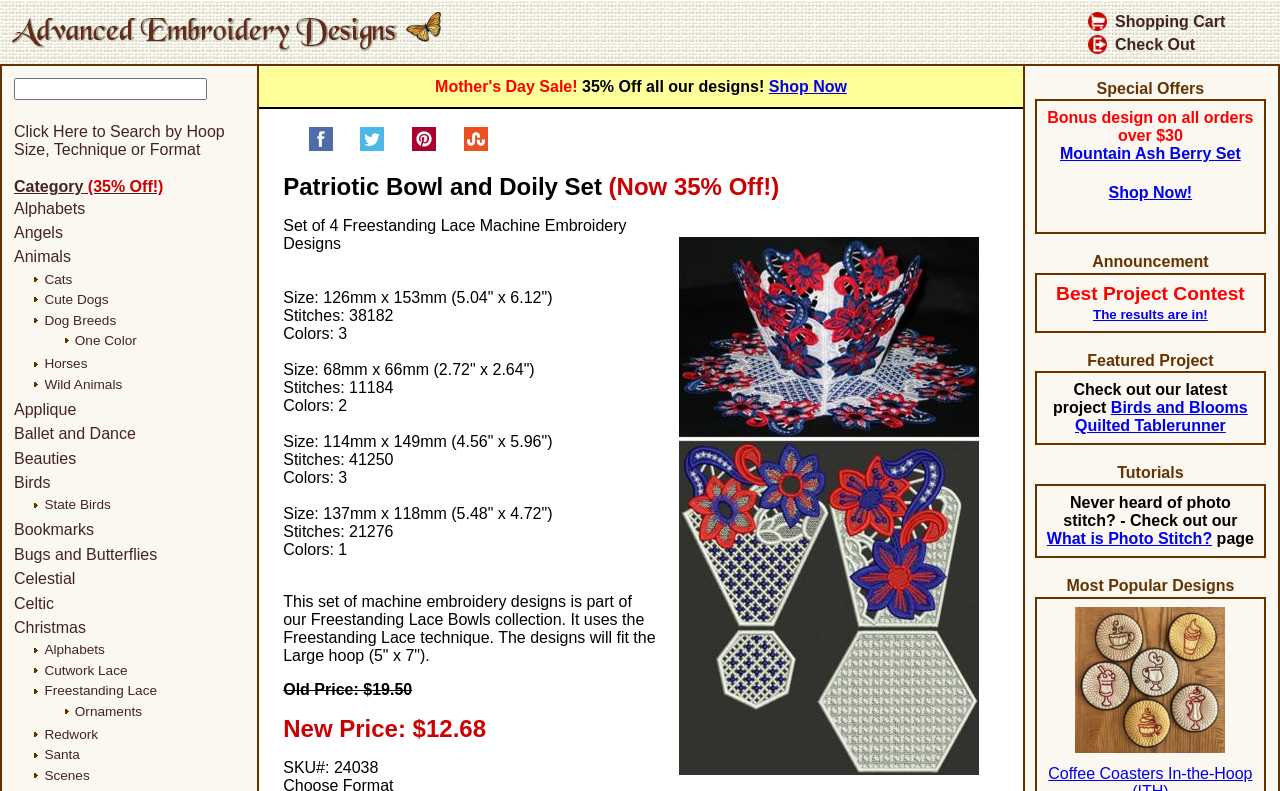Please find and generate the text of the main heading on the webpage.

Patriotic Bowl and Doily Set (Now 35% Off!)